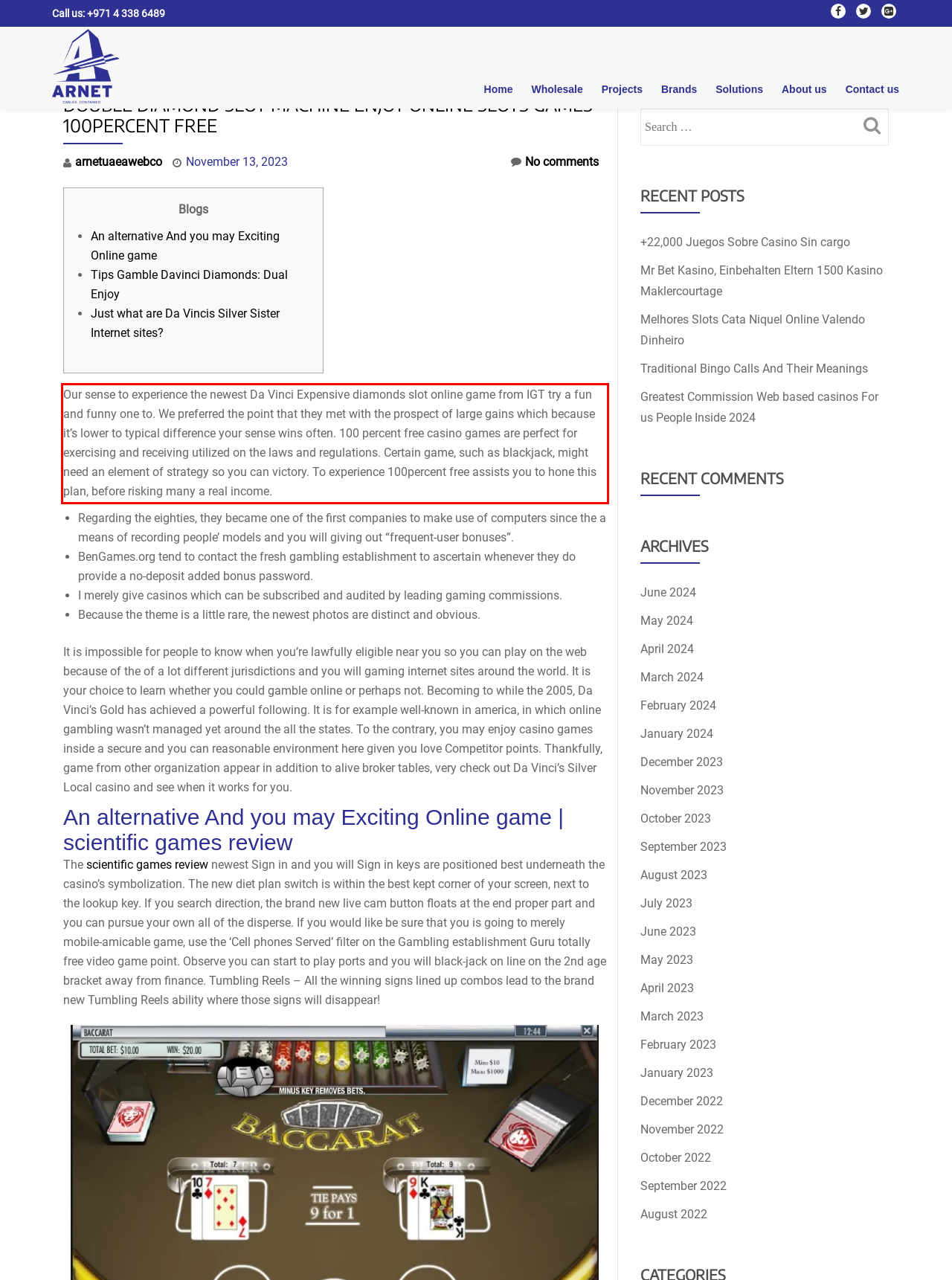Using the webpage screenshot, recognize and capture the text within the red bounding box.

Our sense to experience the newest Da Vinci Expensive diamonds slot online game from IGT try a fun and funny one to. We preferred the point that they met with the prospect of large gains which because it’s lower to typical difference your sense wins often. 100 percent free casino games are perfect for exercising and receiving utilized on the laws and regulations. Certain game, such as blackjack, might need an element of strategy so you can victory. To experience 100percent free assists you to hone this plan, before risking many a real income.